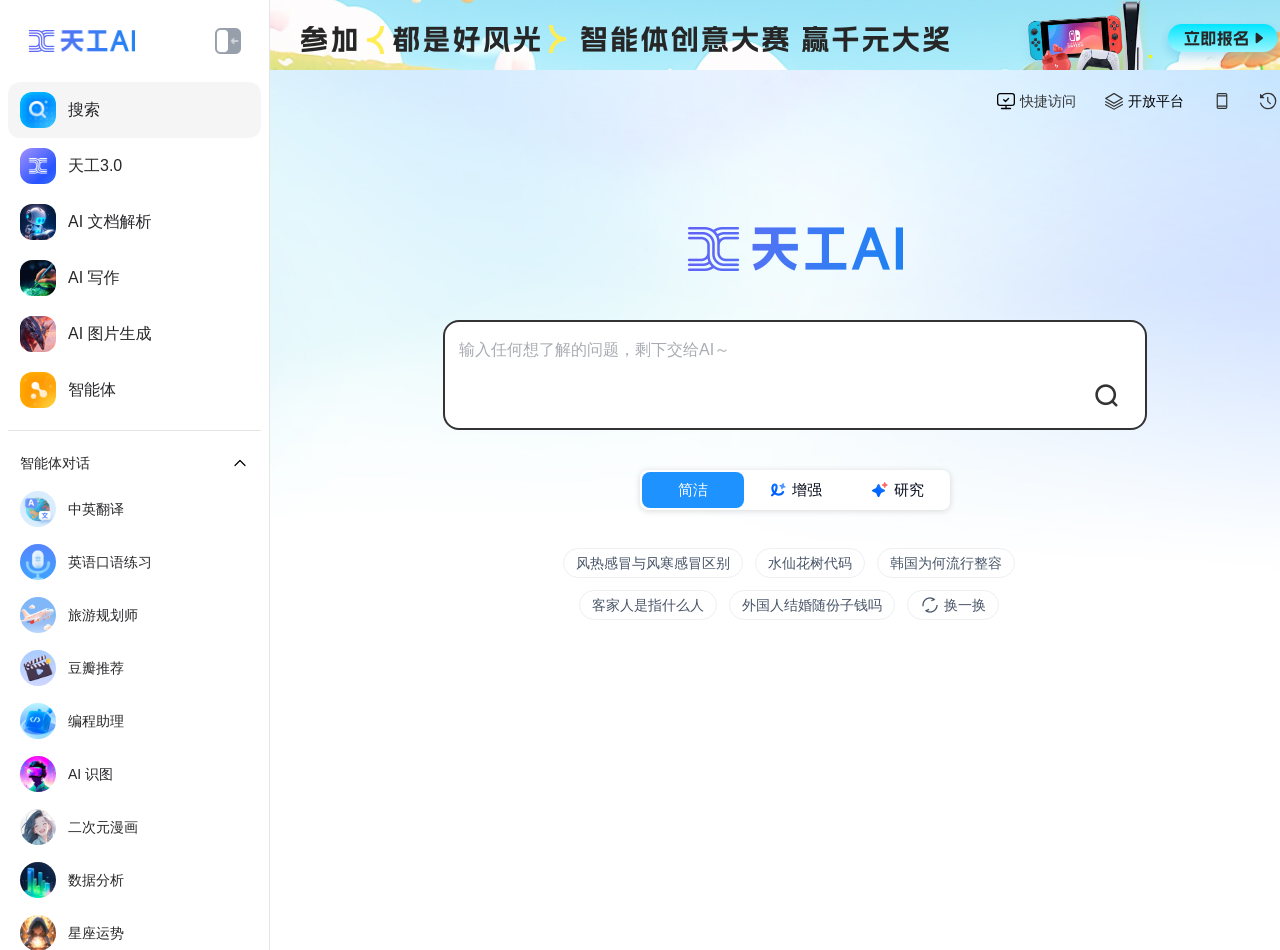Find and provide the bounding box coordinates for the UI element described here: "AI 文档解析". The coordinates should be given as four float numbers between 0 and 1: [left, top, right, bottom].

[0.006, 0.204, 0.204, 0.263]